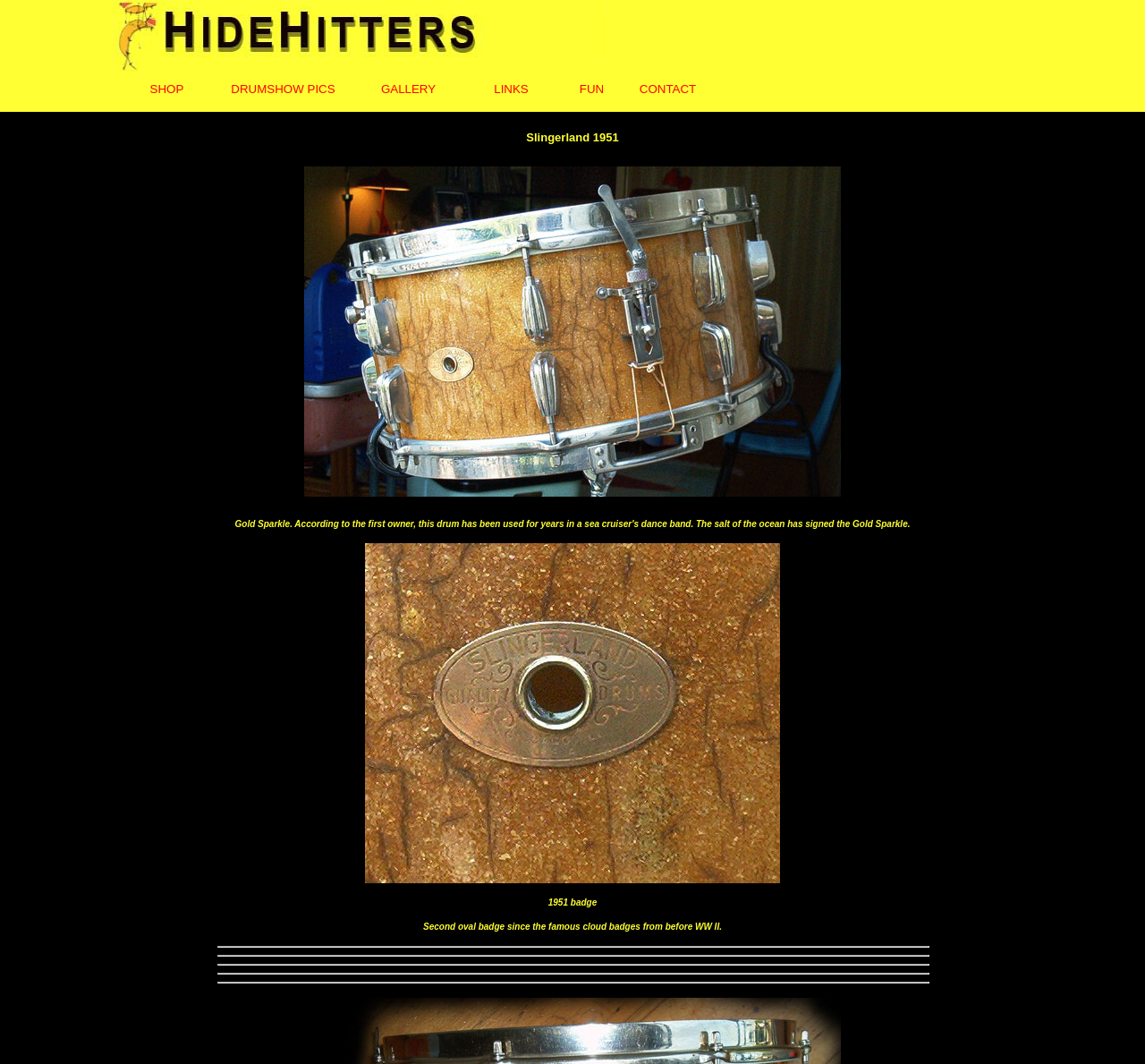What are the menu options at the top?
Respond with a short answer, either a single word or a phrase, based on the image.

SHOP, DRUMSHOW PICS, GALLERY, LINKS, FUN, CONTACT